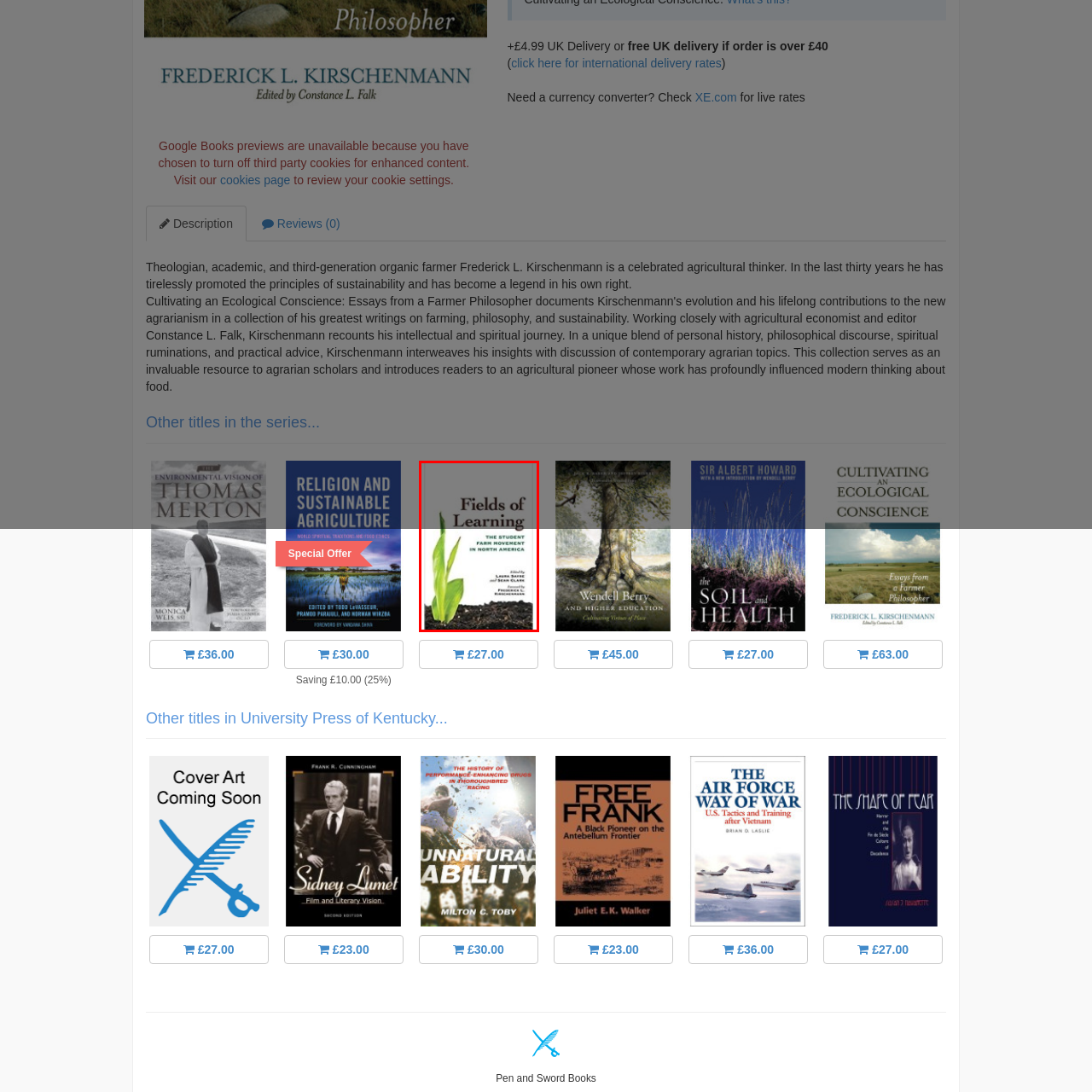Focus on the image encased in the red box and respond to the question with a single word or phrase:
What do the green leaves on the cover symbolize?

Growth, hope, and connection